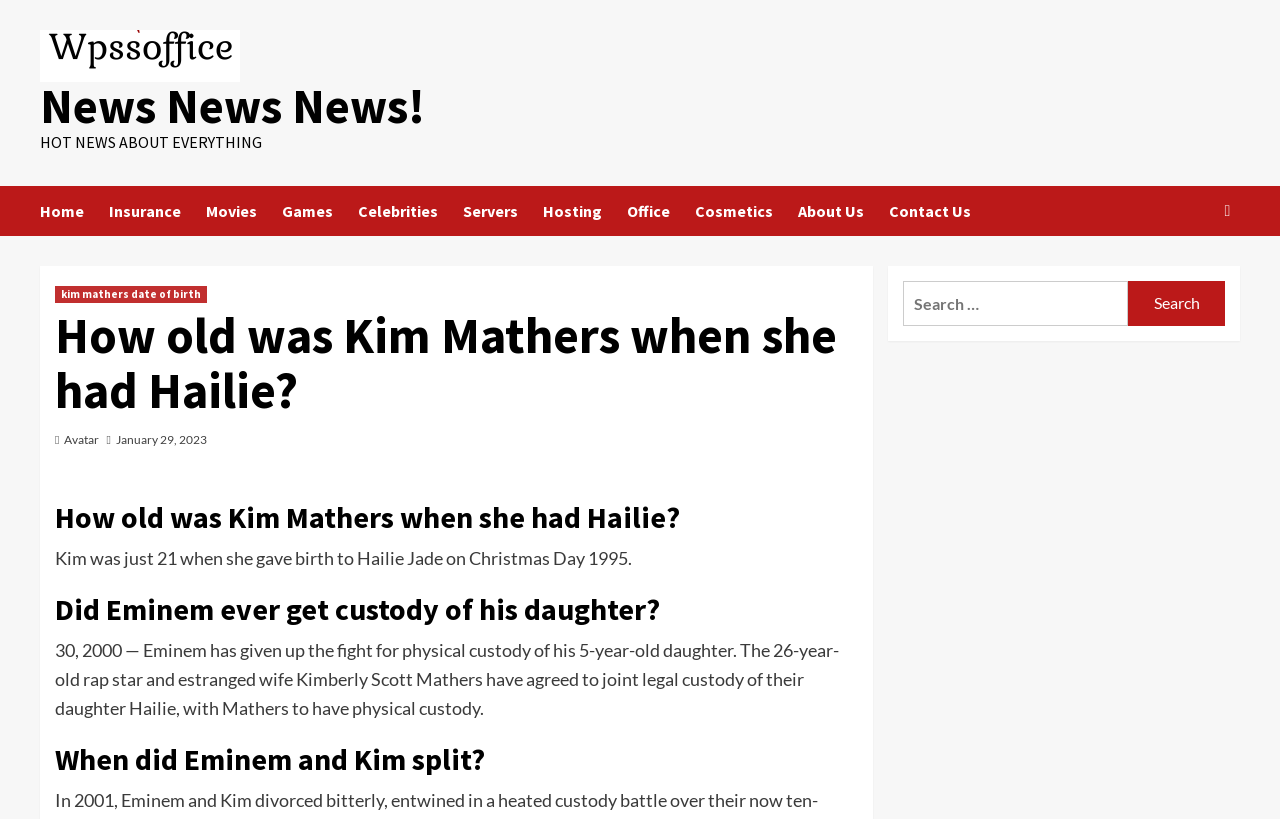Provide the bounding box coordinates of the section that needs to be clicked to accomplish the following instruction: "Read about Kim Mathers."

[0.043, 0.349, 0.162, 0.369]